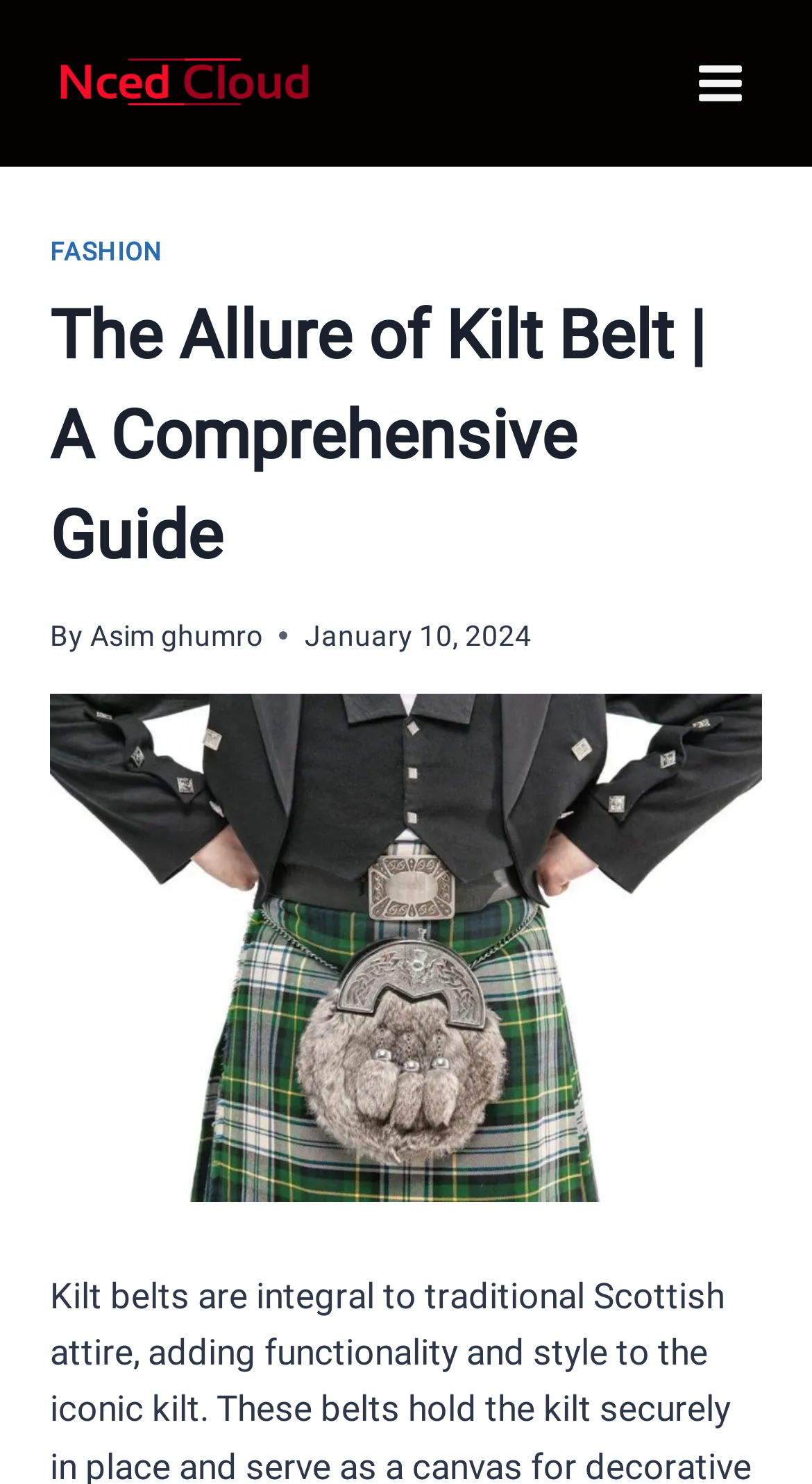Construct a comprehensive caption that outlines the webpage's structure and content.

The webpage is about "The Allure of Kilt Belt | A Comprehensive Guide". At the top left corner, there is a link to "Nced Cloud" accompanied by an image with the same name. To the right of this link, there is a button labeled "Open menu" which is not expanded. 

Below the top section, there is a header area that spans the entire width of the page. Within this header, there is a link to "FASHION" on the left side, followed by a heading that displays the title of the guide. Further to the right, there is a "By" label, a link to the author "Asim ghumro", and a time stamp showing the date "January 10, 2024". 

Below the header area, there is a large image that occupies the full width of the page, titled "The Allure of Kilt Belt A Comprehensive Guide".